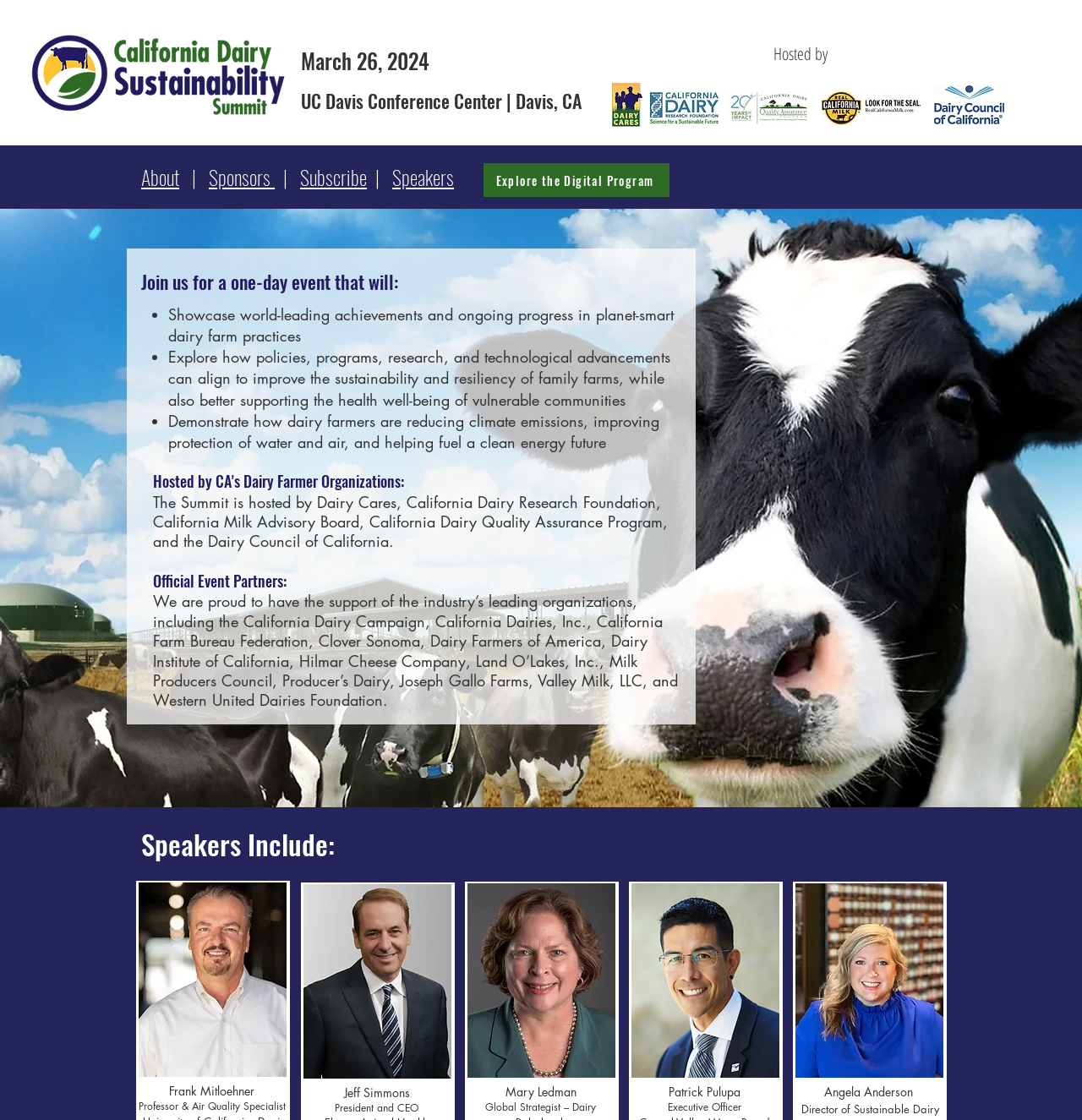Provide your answer in a single word or phrase: 
What is the name of the organization hosting the Summit?

Dairy Cares